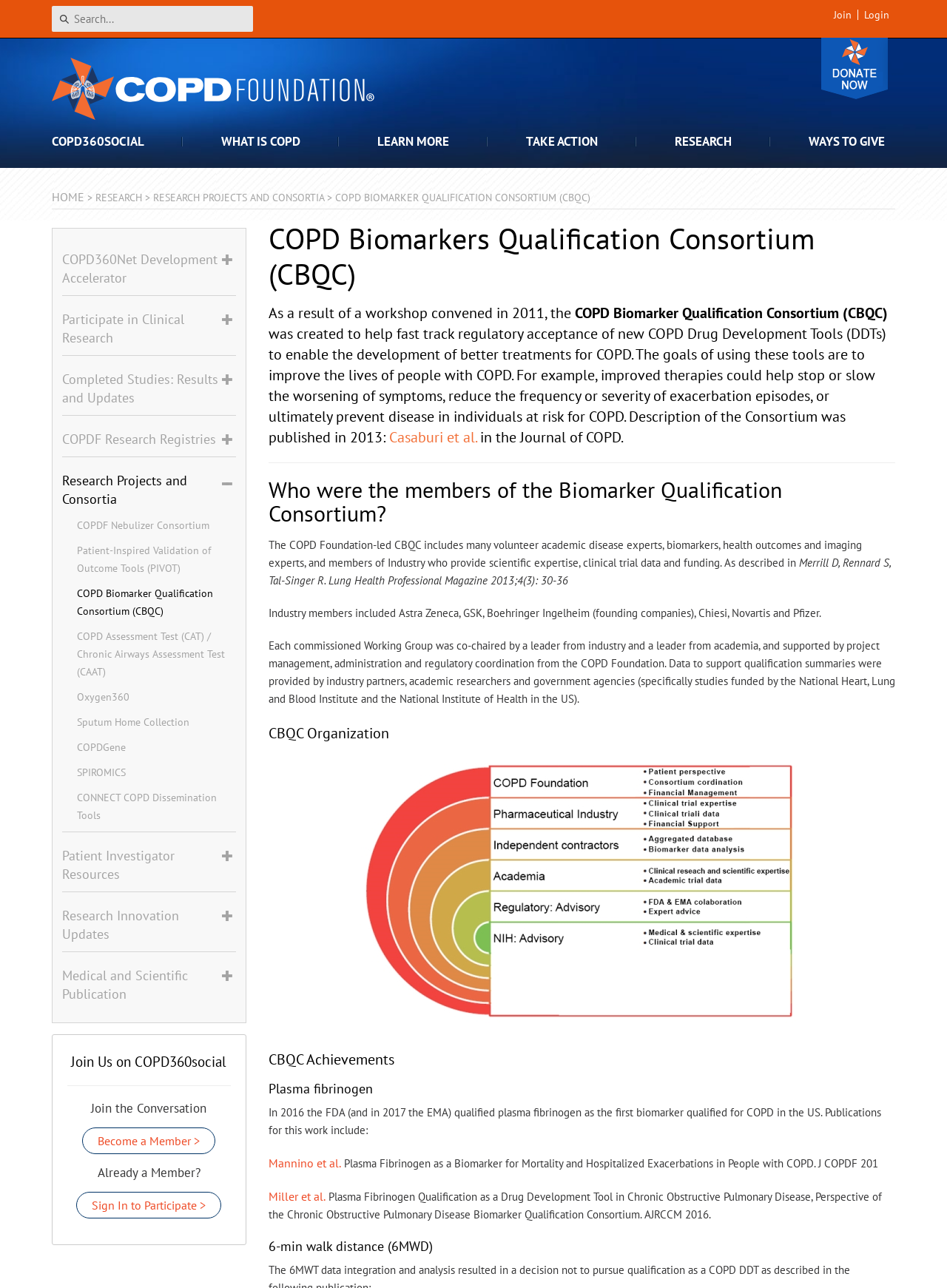From the screenshot, find the bounding box of the UI element matching this description: "Sputum Home Collection". Supply the bounding box coordinates in the form [left, top, right, bottom], each a float between 0 and 1.

[0.081, 0.555, 0.204, 0.566]